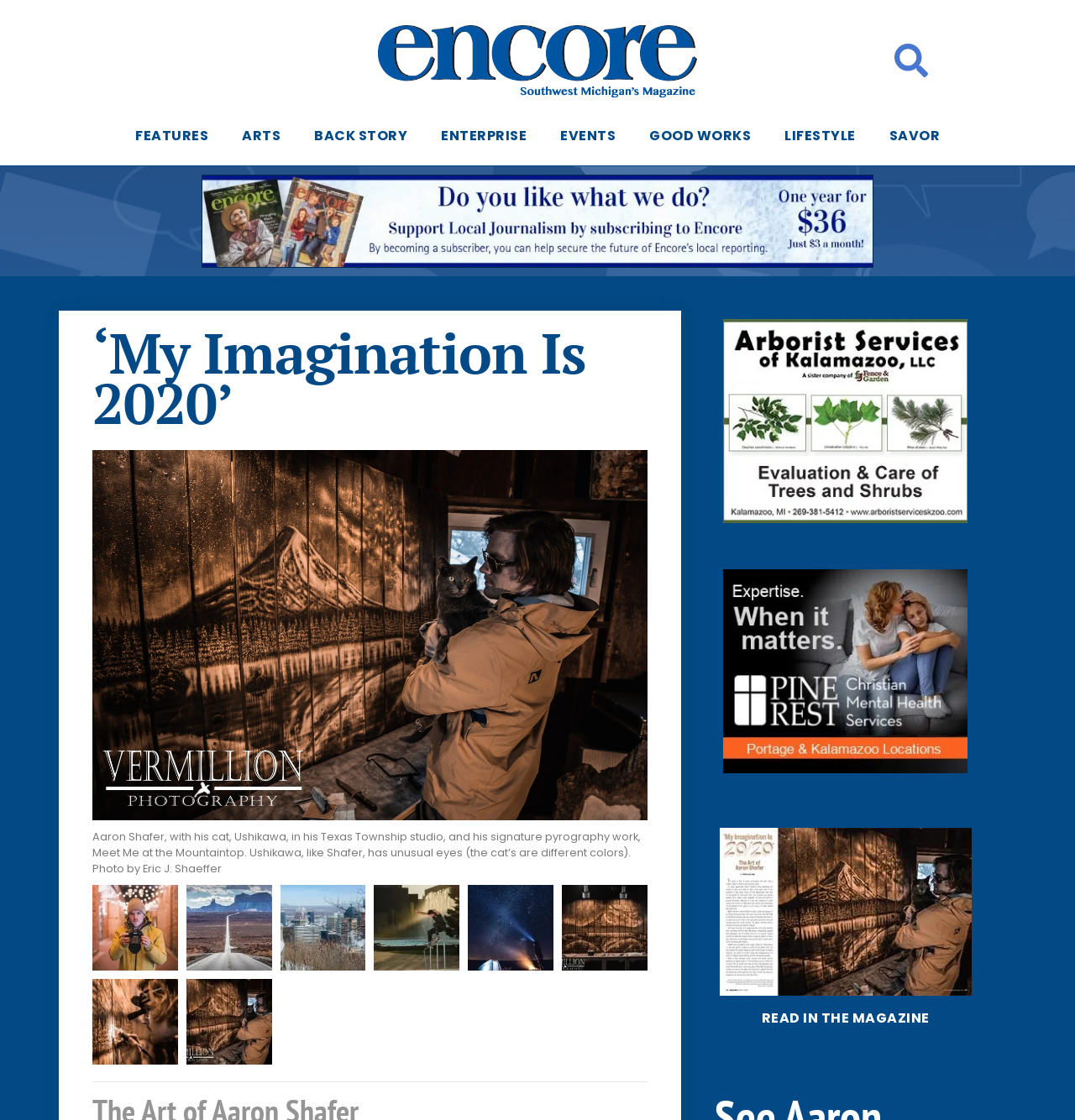Locate the primary heading on the webpage and return its text.

‘My Imagination Is 2020’